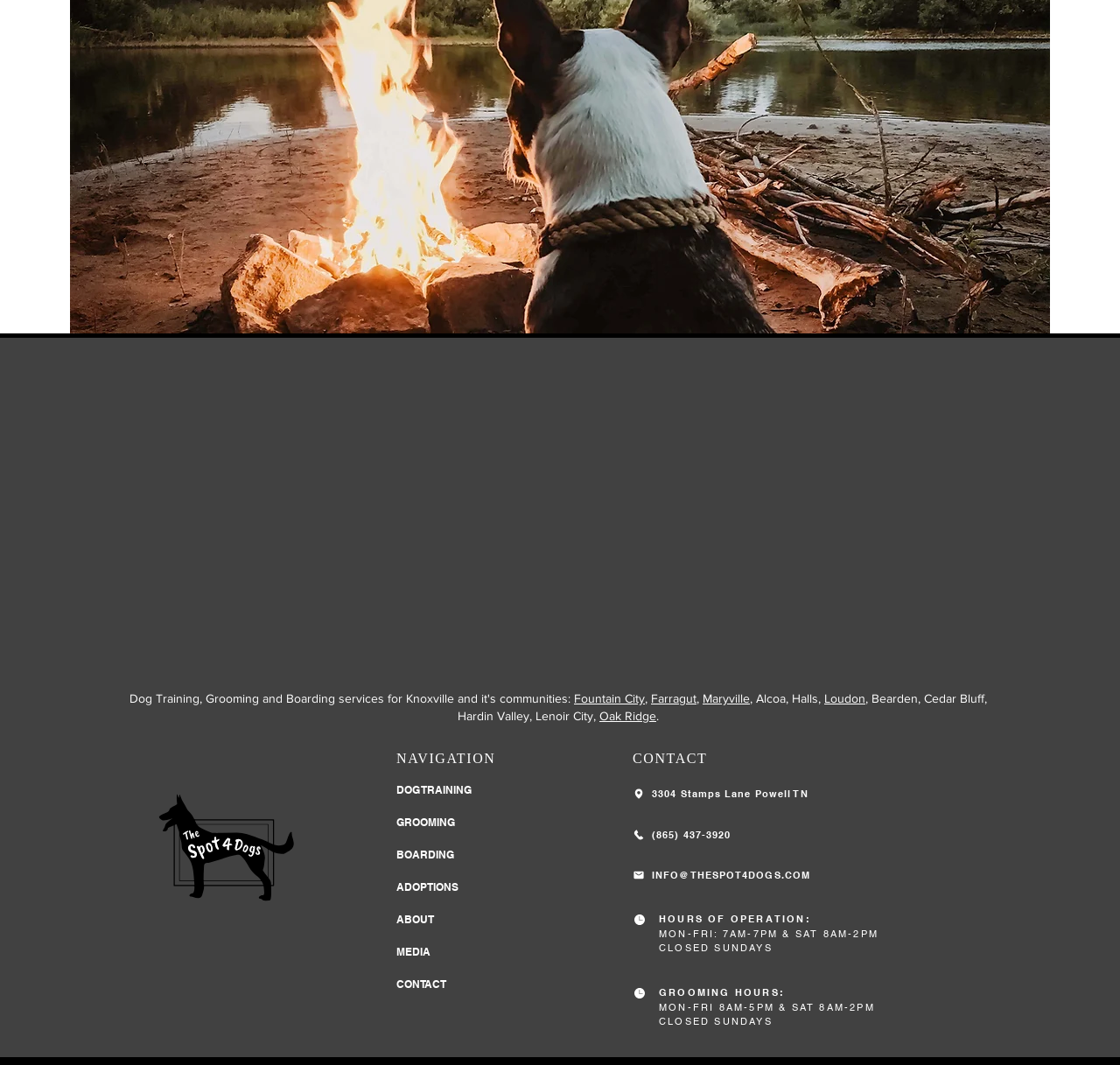From the webpage screenshot, identify the region described by INFO@THESPOT4DOGS.COM. Provide the bounding box coordinates as (top-left x, top-left y, bottom-right x, bottom-right y), with each value being a floating point number between 0 and 1.

[0.565, 0.806, 0.791, 0.838]